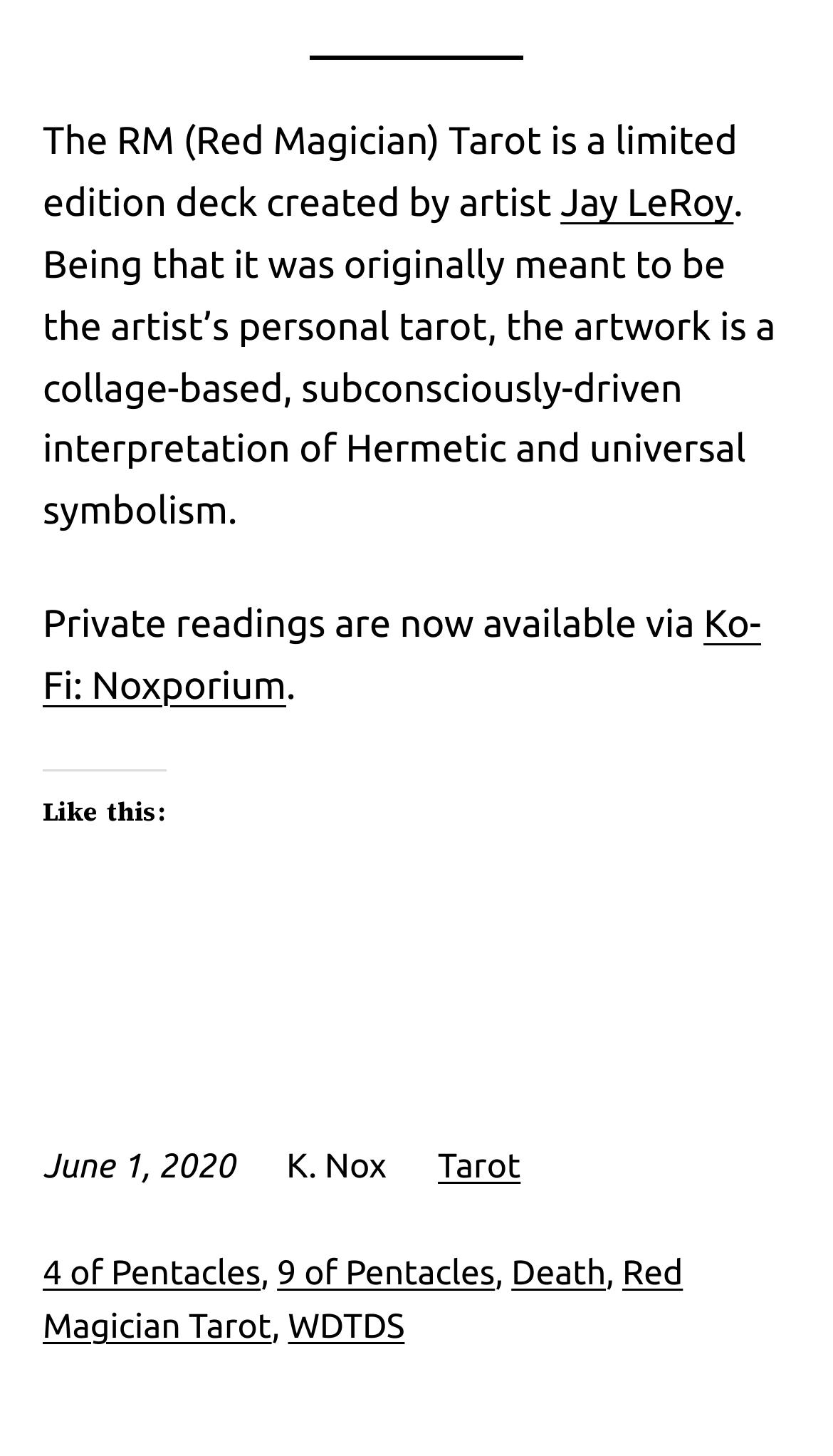Pinpoint the bounding box coordinates of the element you need to click to execute the following instruction: "Get a private reading via Ko-Fi". The bounding box should be represented by four float numbers between 0 and 1, in the format [left, top, right, bottom].

[0.051, 0.414, 0.914, 0.485]